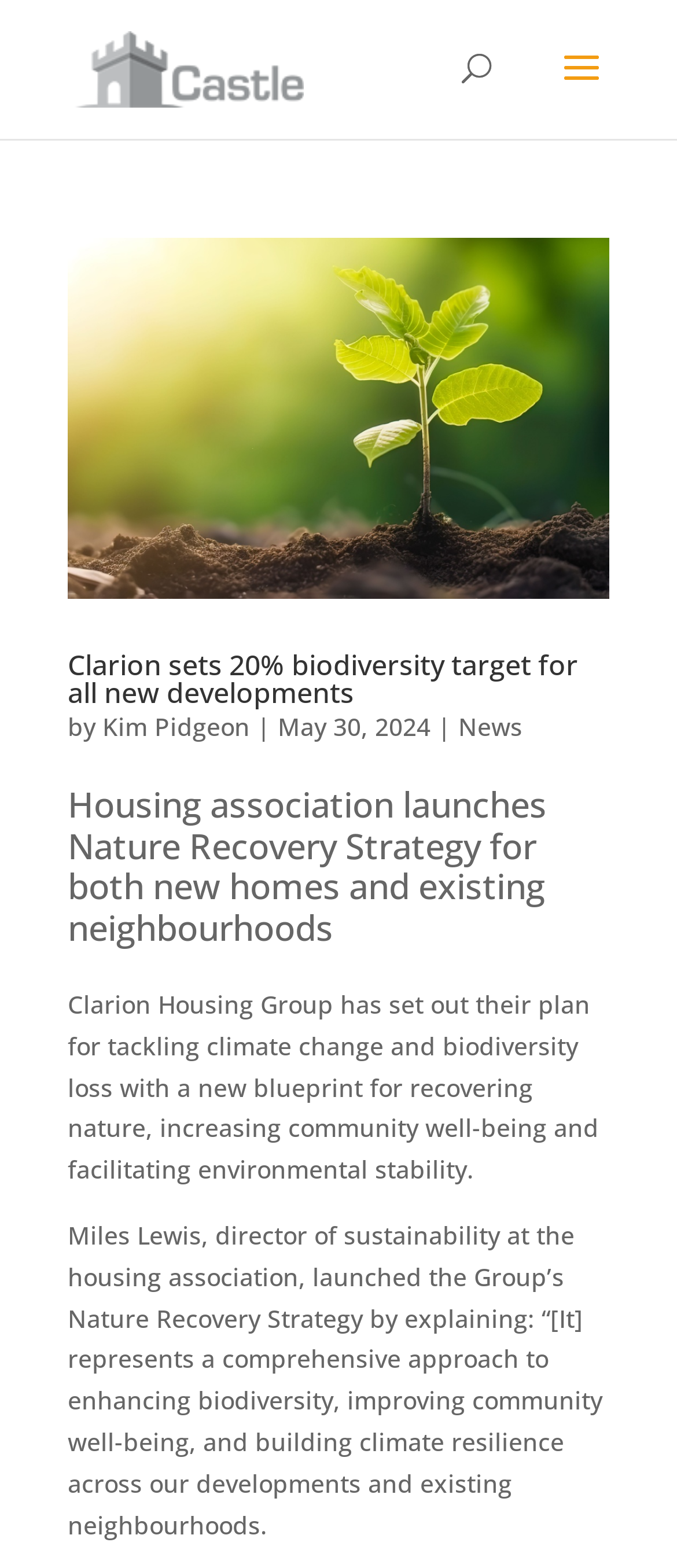Based on what you see in the screenshot, provide a thorough answer to this question: Who is the director of sustainability at Clarion Housing Group?

The answer can be found in the text 'Miles Lewis, director of sustainability at the housing association, launched the Group’s Nature Recovery Strategy by explaining...' which indicates that Miles Lewis is the director of sustainability at Clarion Housing Group.